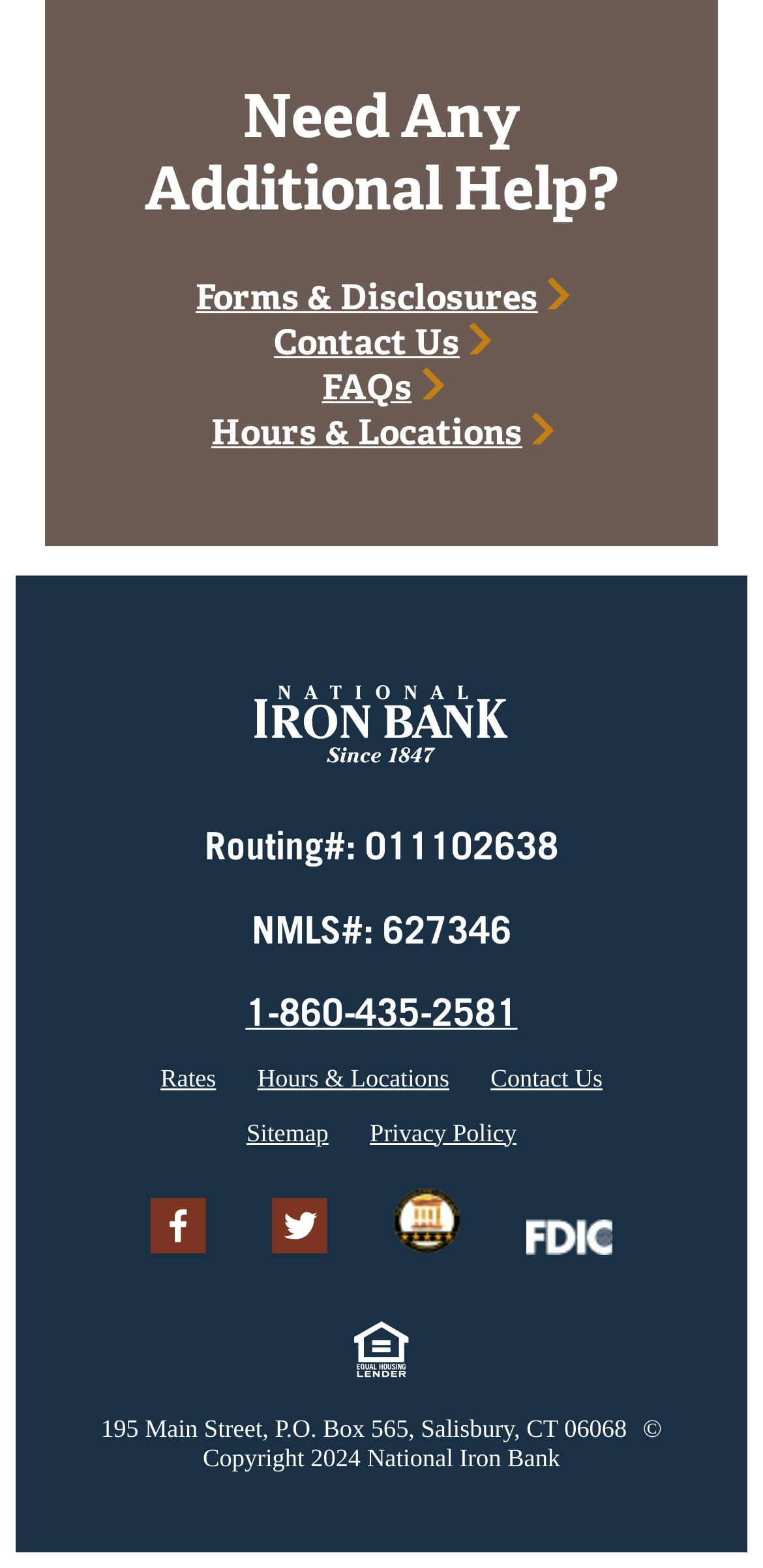Refer to the image and offer a detailed explanation in response to the question: What is the address of the bank?

I determined the answer by looking at the static text element with the address information which is typically associated with a bank's location.